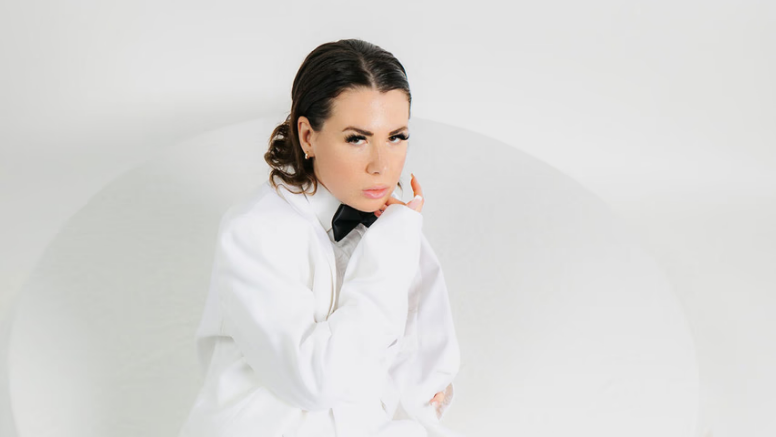What is the tone of the subject's pose?
Based on the image, answer the question in a detailed manner.

The caption describes the pose as both contemplative and assertive, inviting viewers to appreciate the subject's poised demeanor and unique fashion choice, which suggests that the tone of the pose is a mix of contemplation and assertiveness.